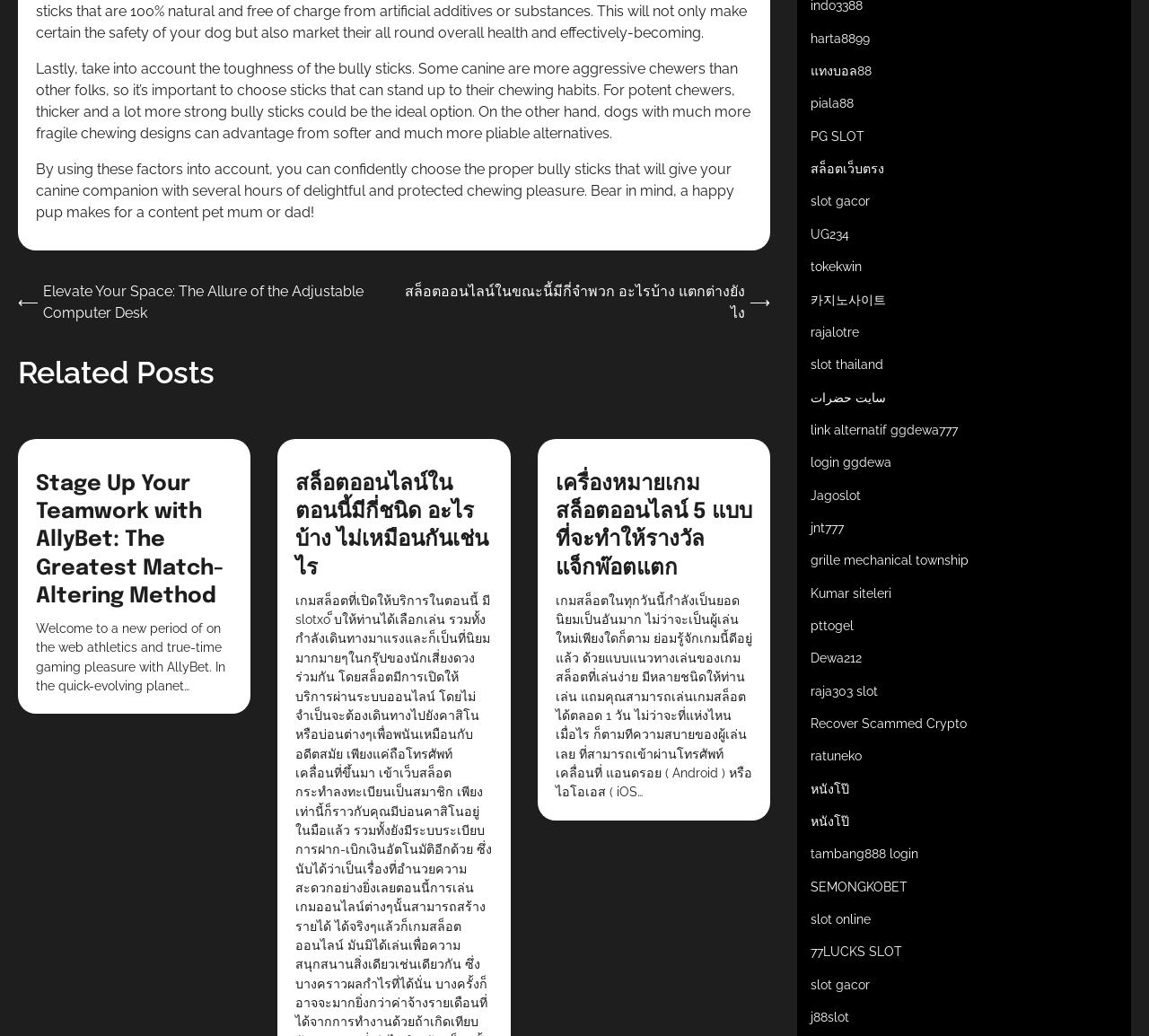Please find the bounding box coordinates of the clickable region needed to complete the following instruction: "Click on the 'Stage Up Your Teamwork with AllyBet: The Greatest Match-Altering Method' link". The bounding box coordinates must consist of four float numbers between 0 and 1, i.e., [left, top, right, bottom].

[0.031, 0.457, 0.195, 0.586]